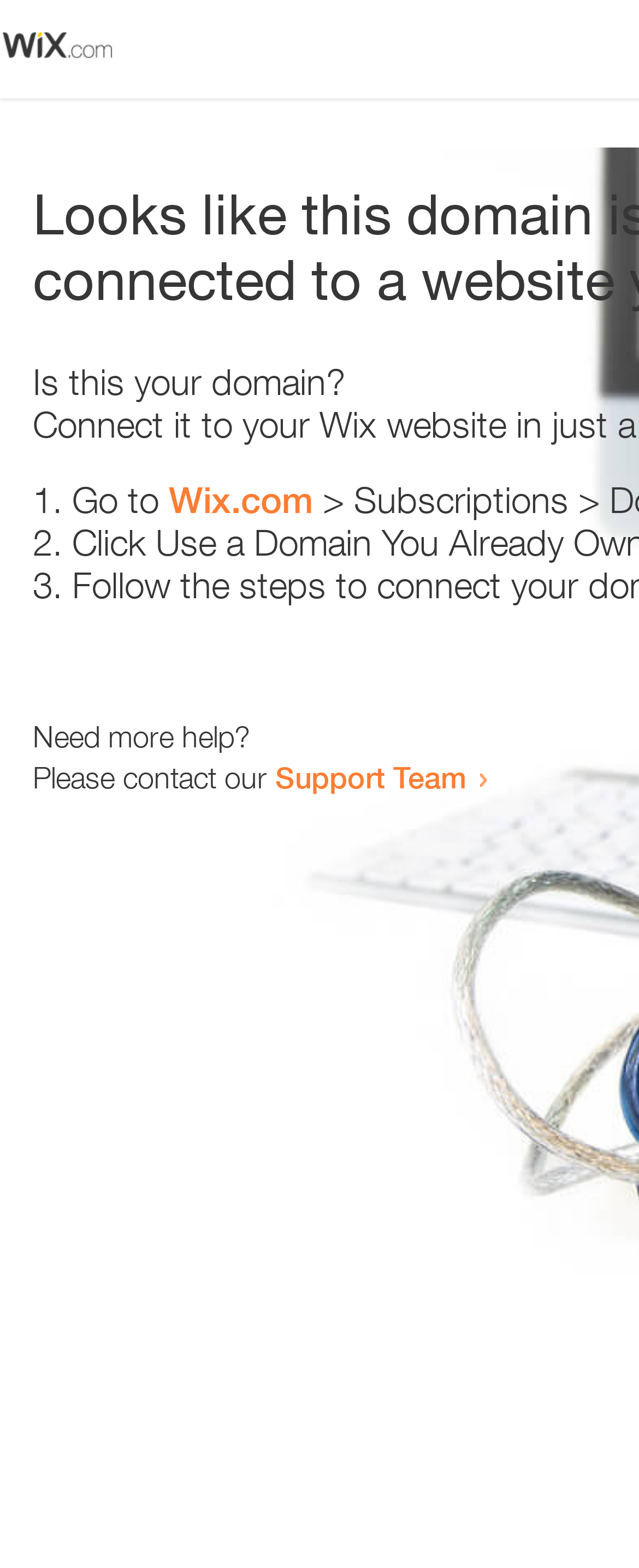Provide the bounding box coordinates for the specified HTML element described in this description: "Wix.com". The coordinates should be four float numbers ranging from 0 to 1, in the format [left, top, right, bottom].

[0.264, 0.305, 0.49, 0.332]